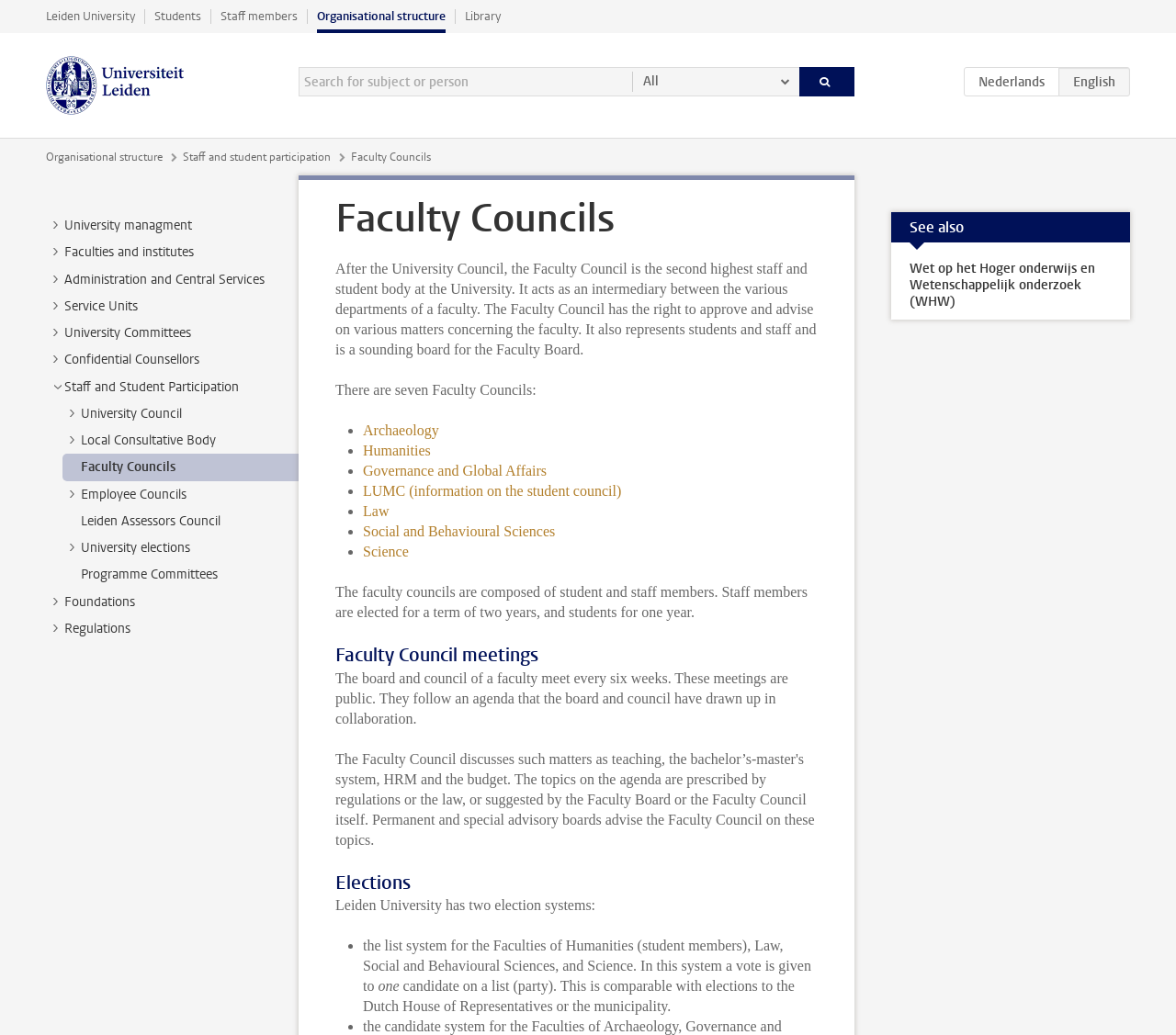Calculate the bounding box coordinates of the UI element given the description: "Social and Behavioural Sciences".

[0.309, 0.506, 0.472, 0.521]